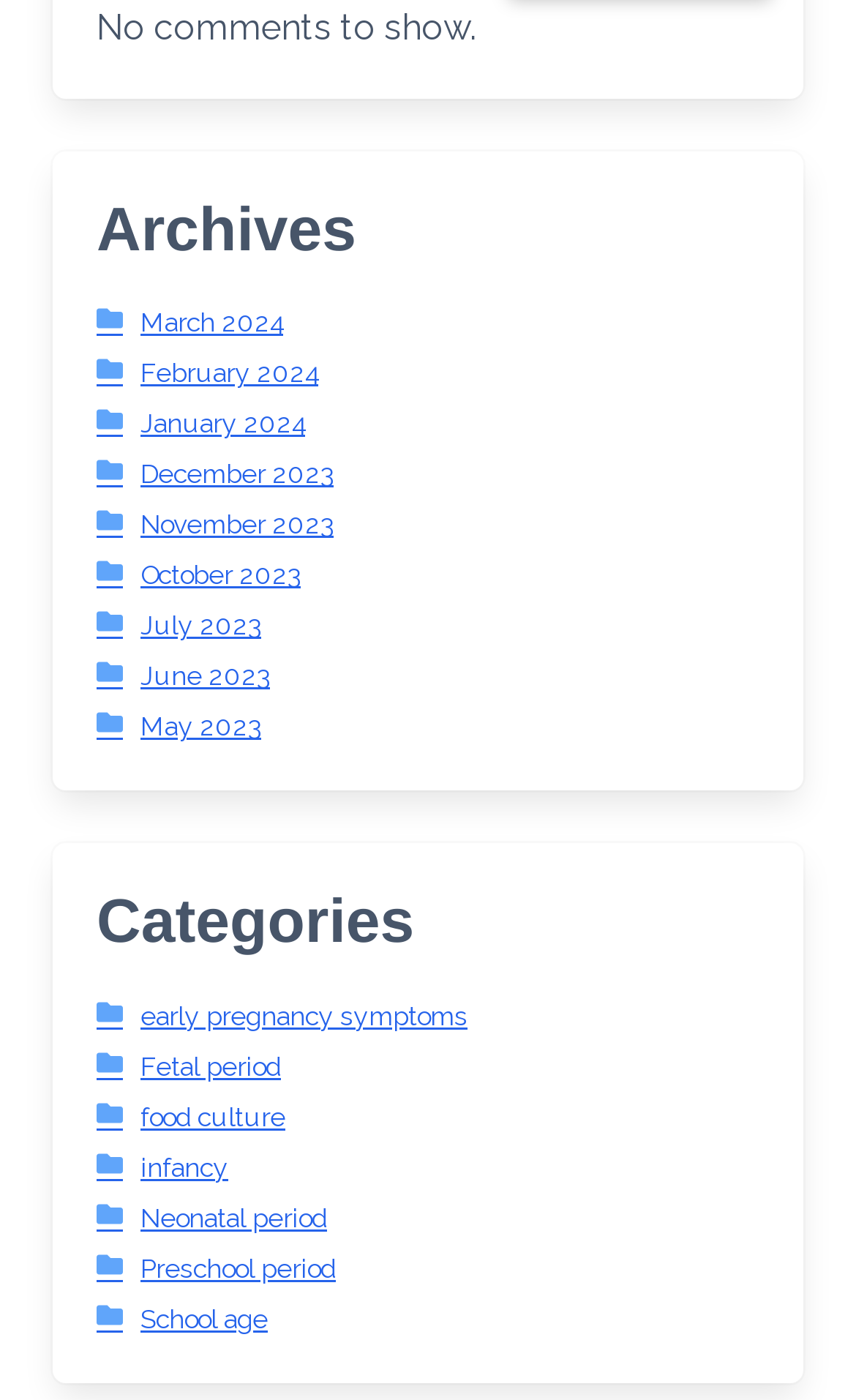How many categories are listed?
By examining the image, provide a one-word or phrase answer.

7